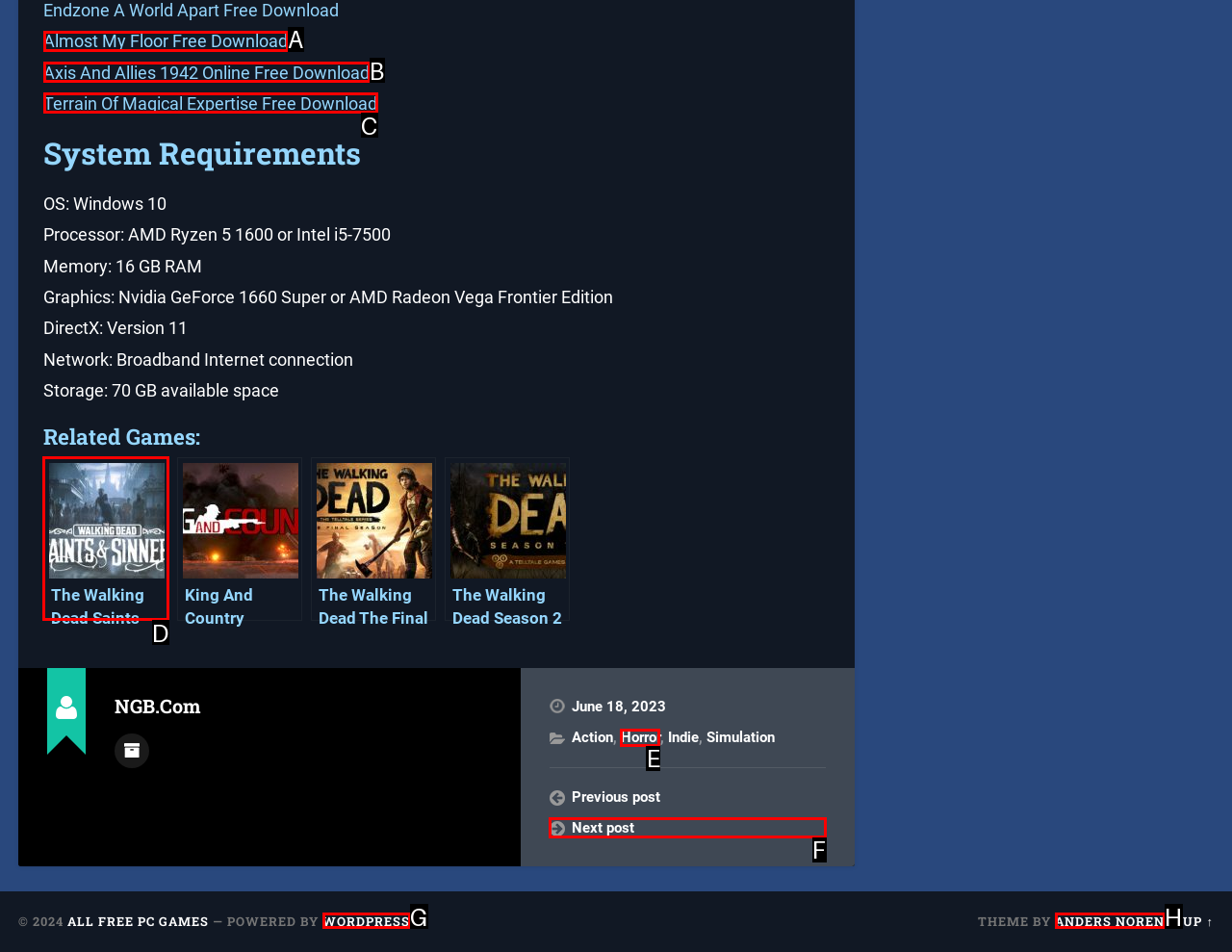Select the letter of the UI element that matches this task: View related game The Walking Dead Saints And Sinners
Provide the answer as the letter of the correct choice.

D